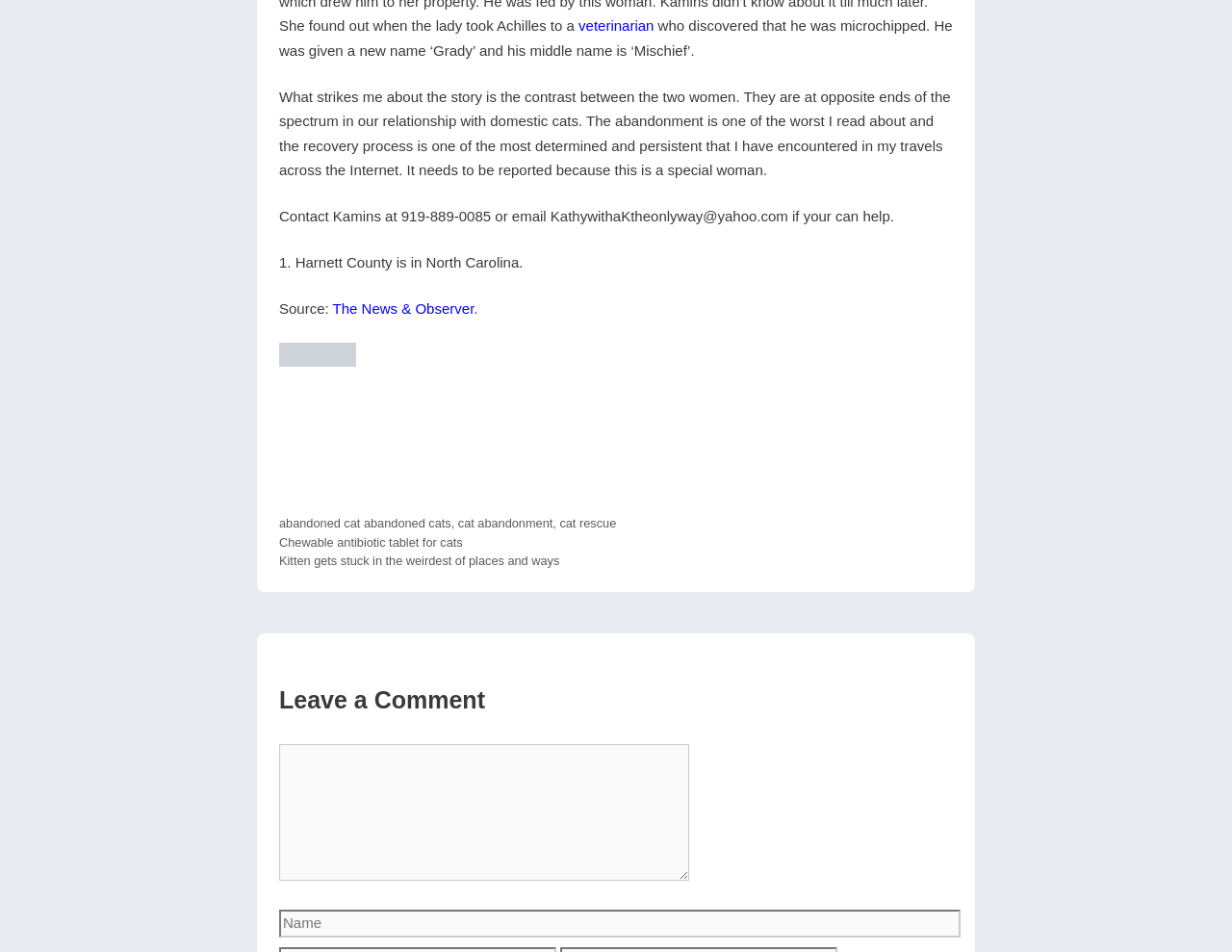Reply to the question below using a single word or brief phrase:
What is the phone number to contact Kamins?

919-889-0085